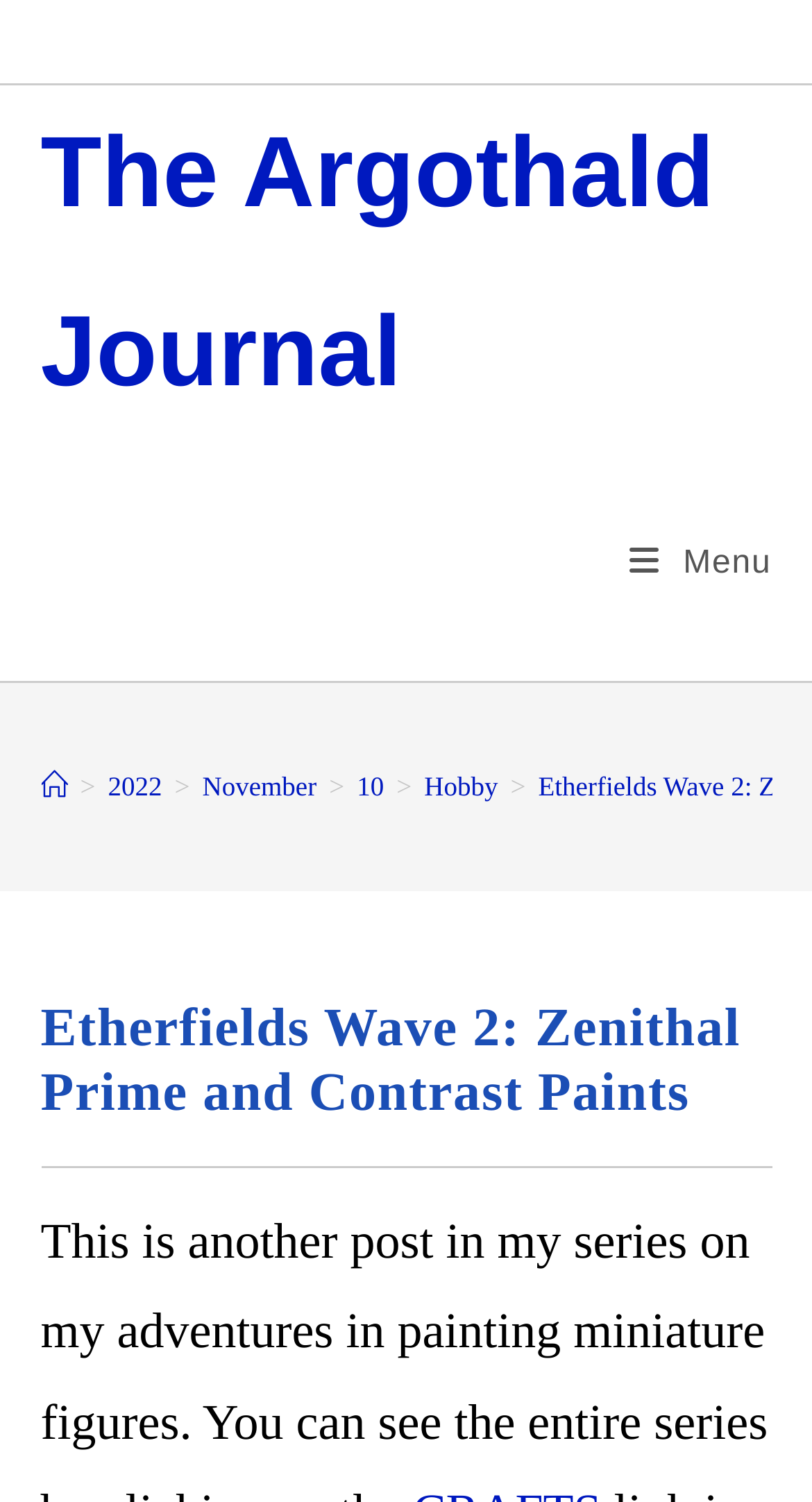How many links are in the breadcrumbs navigation? Look at the image and give a one-word or short phrase answer.

6